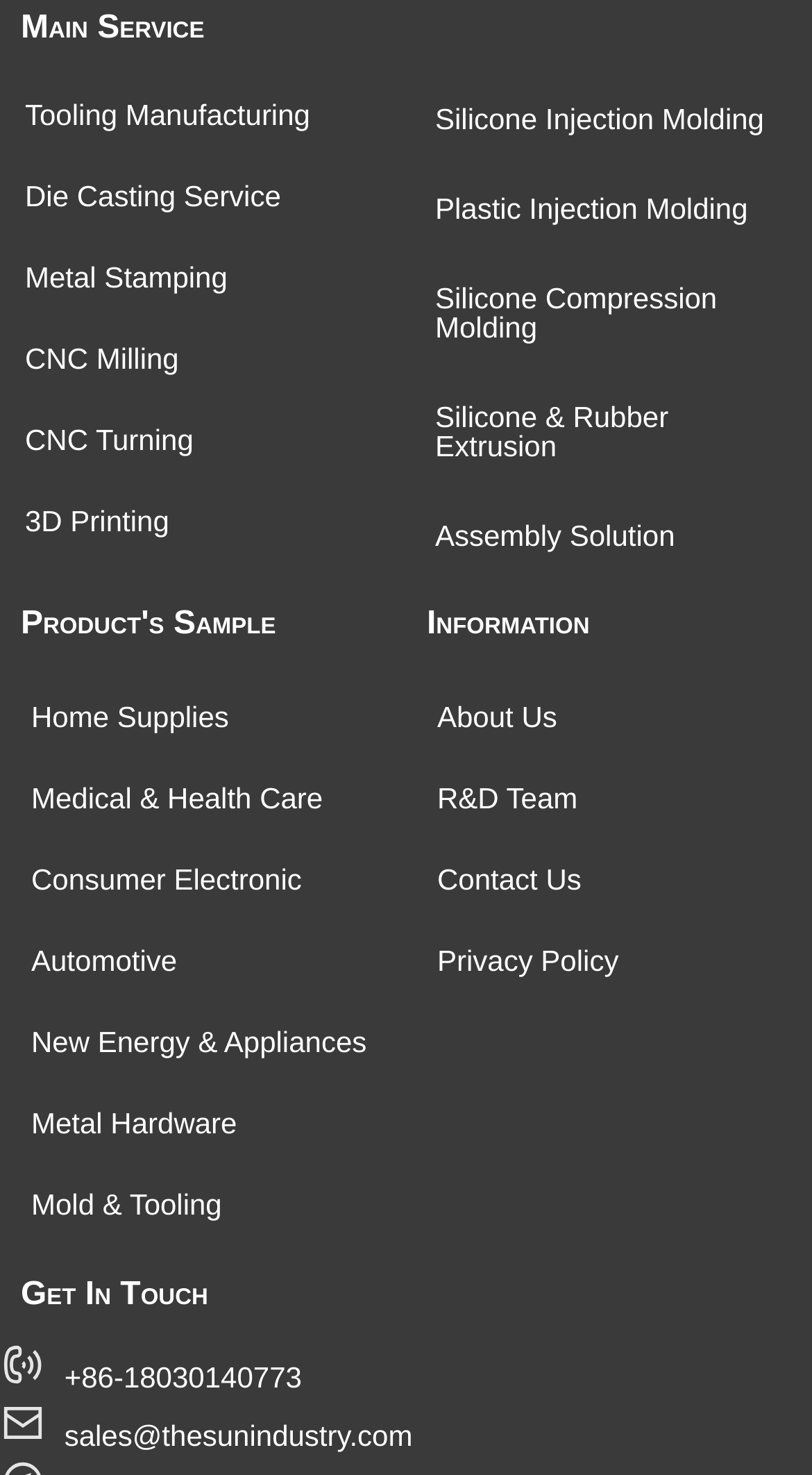What is the main service provided by this company?
Based on the screenshot, answer the question with a single word or phrase.

Manufacturing